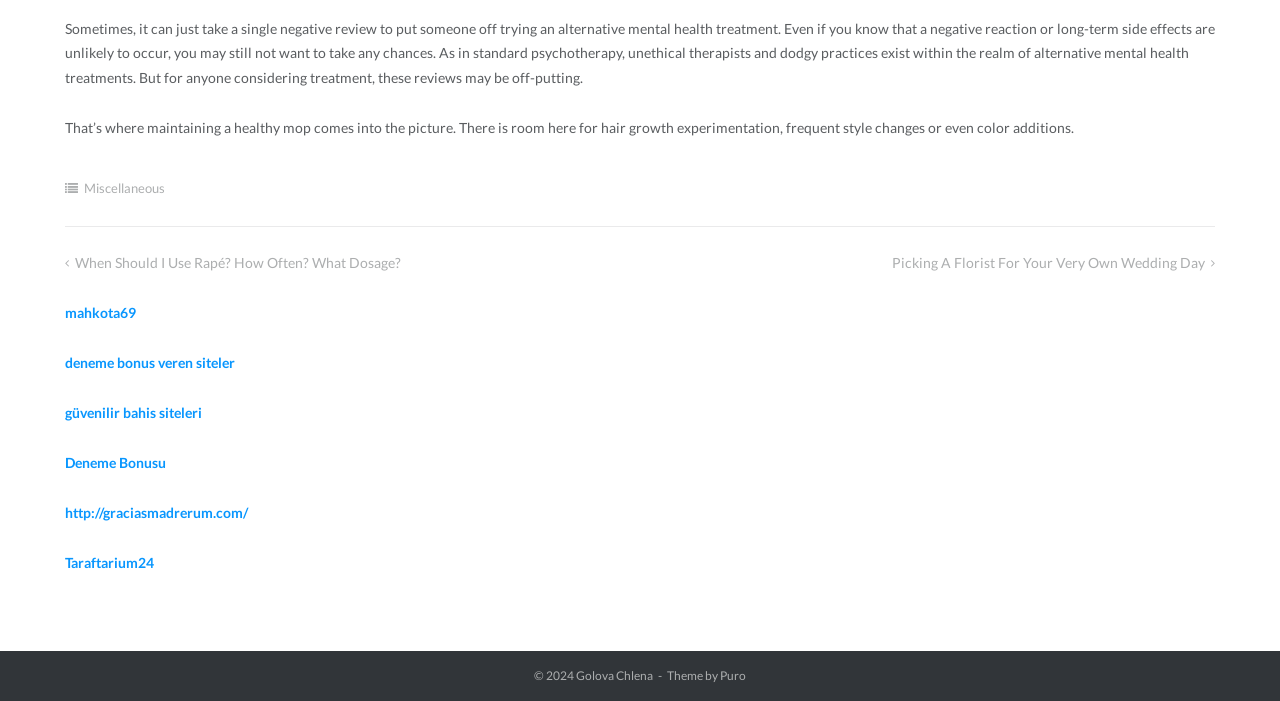Identify the bounding box coordinates of the part that should be clicked to carry out this instruction: "Explore the website of 'Golova Chlena'".

[0.45, 0.953, 0.51, 0.975]